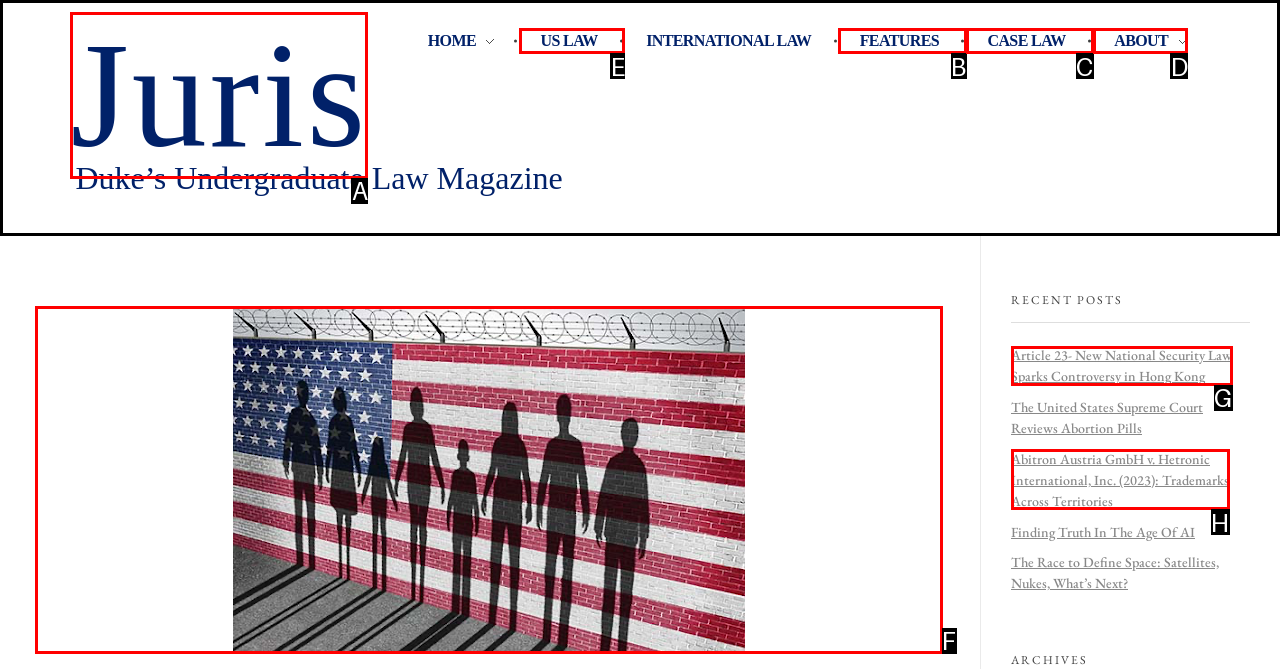Identify the letter of the option to click in order to visit US law page. Answer with the letter directly.

E